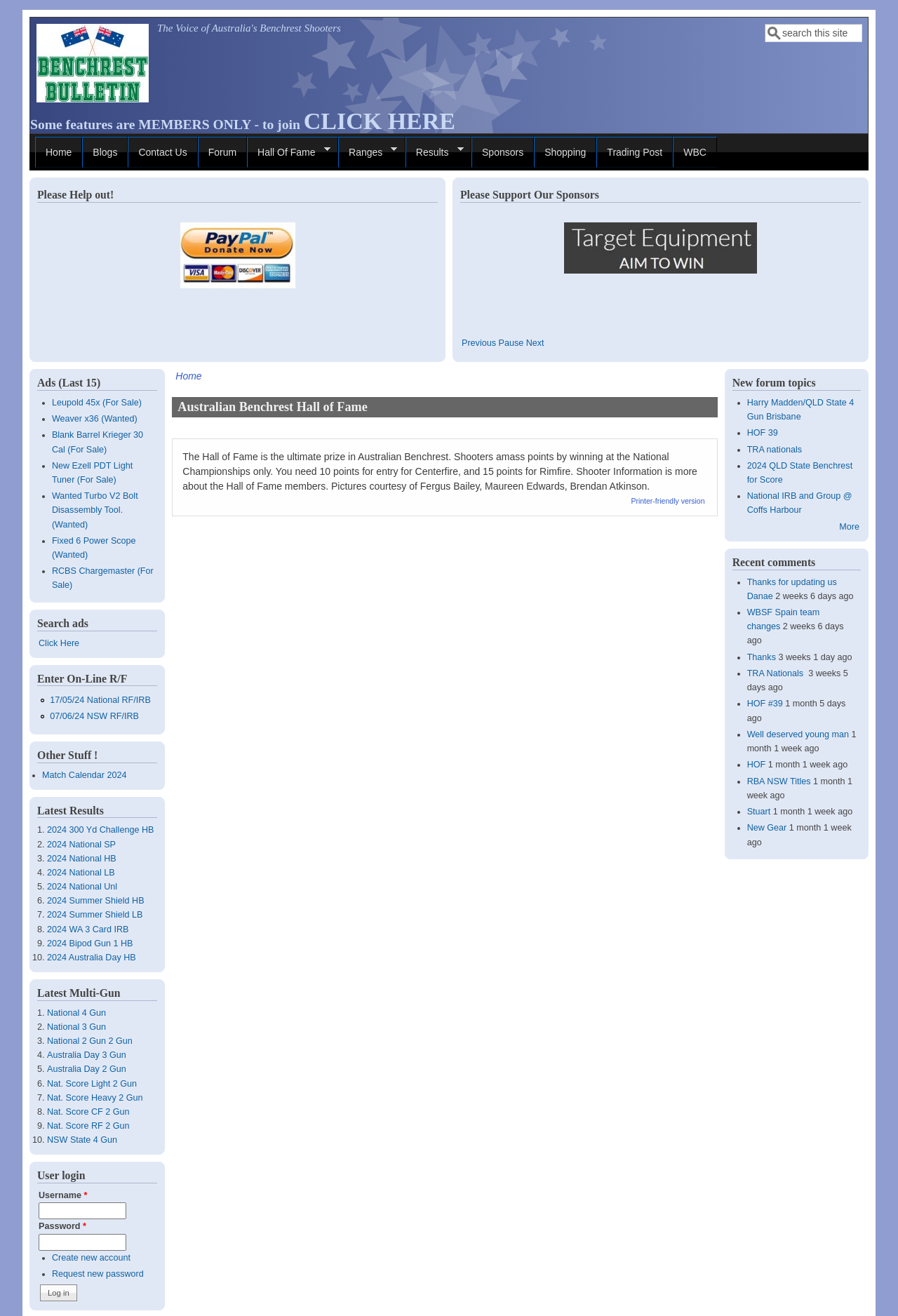With reference to the screenshot, provide a detailed response to the question below:
What is the purpose of the 'Please Help out!' section?

The 'Please Help out!' section likely encourages users to support the website's sponsors, as it is placed near a section titled 'Please Support Our Sponsors'. The presence of a link with an empty text label suggests that users can click on it to learn more about supporting the sponsors.